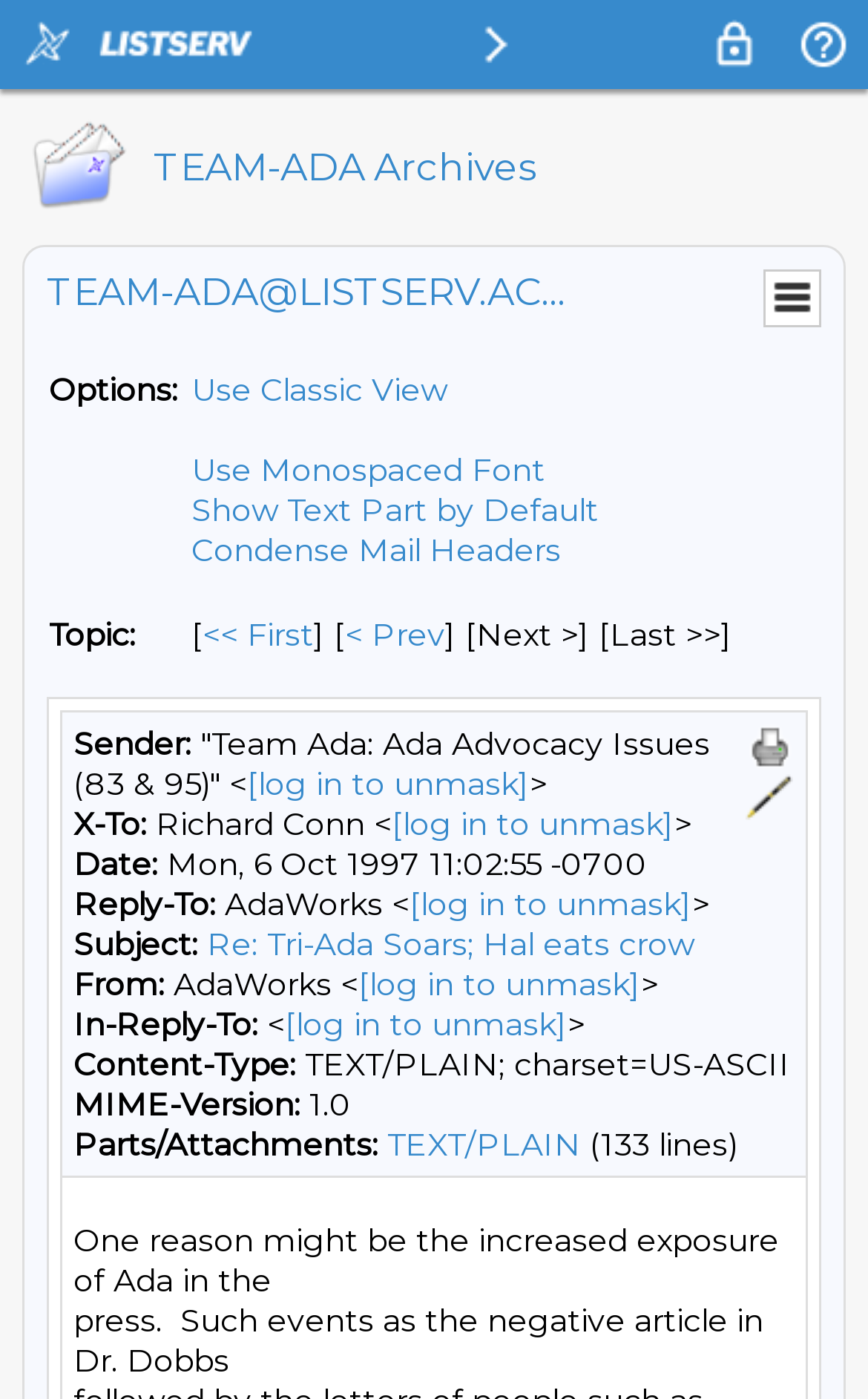Answer the question using only one word or a concise phrase: How many lines are in the email?

133